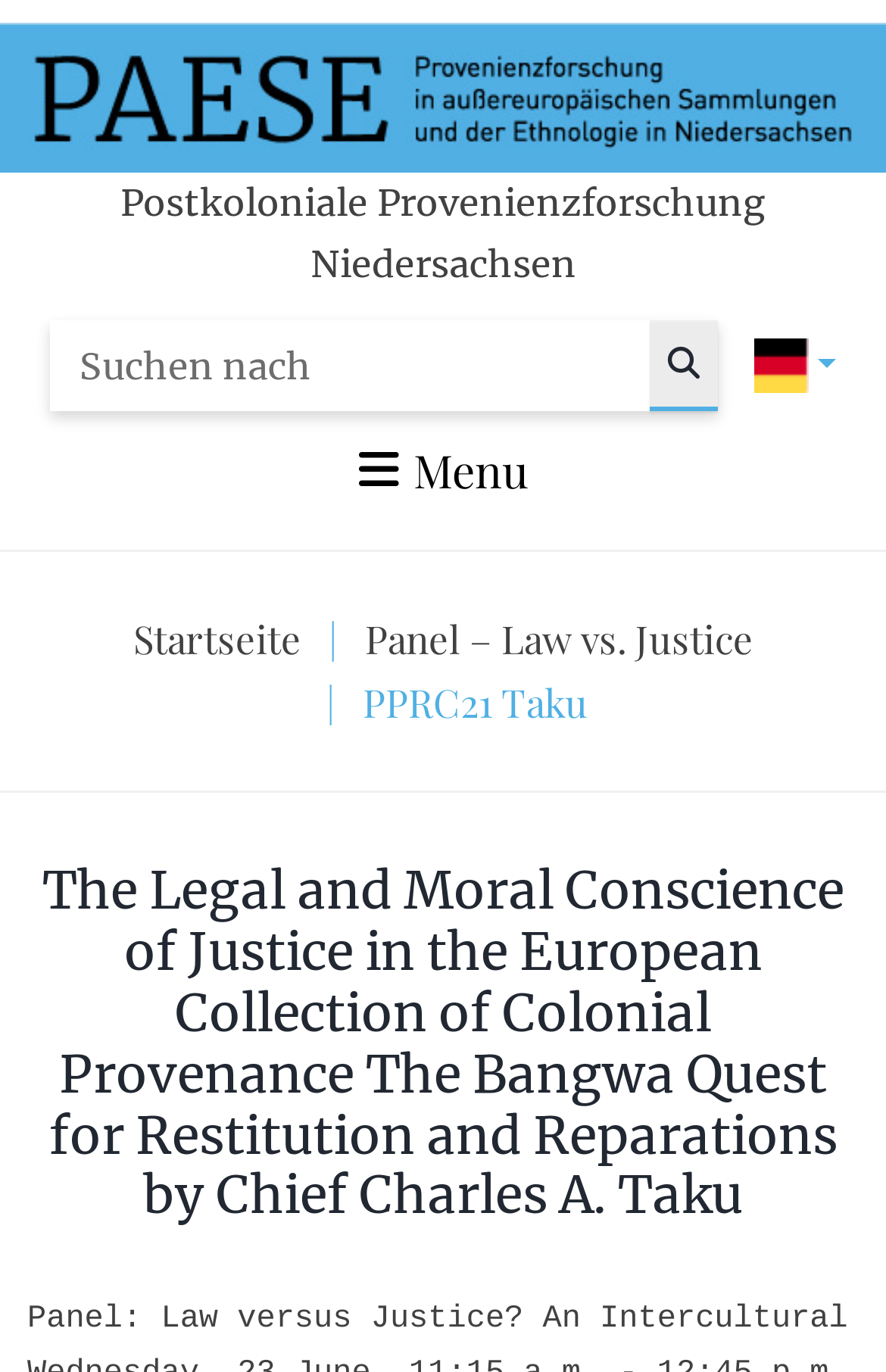What is the purpose of the textbox?
Based on the screenshot, answer the question with a single word or phrase.

Search